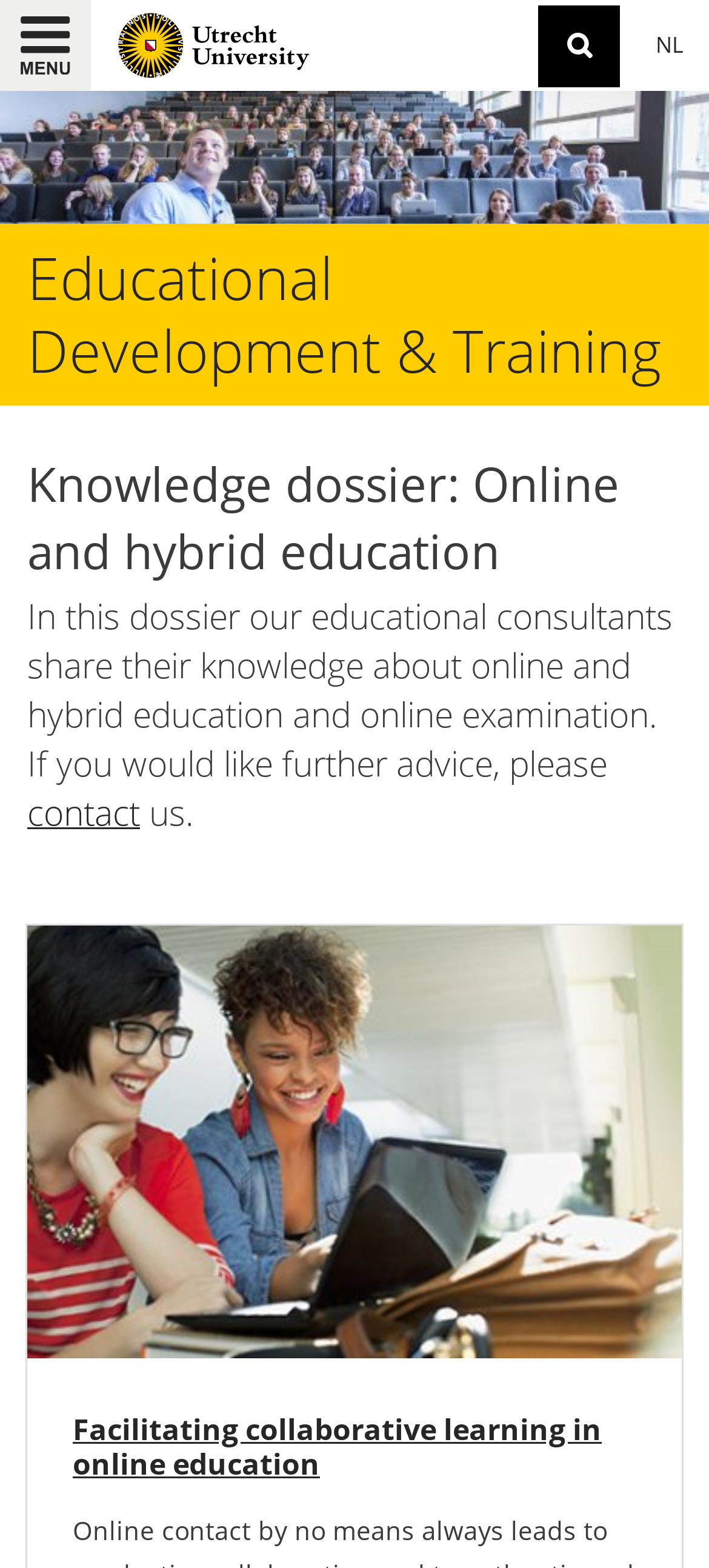Based on the image, provide a detailed and complete answer to the question: 
What is the name of the university?

I found the answer by looking at the logo in the top left corner of the webpage, which is described as 'Utrecht University logo, link to homepage'.